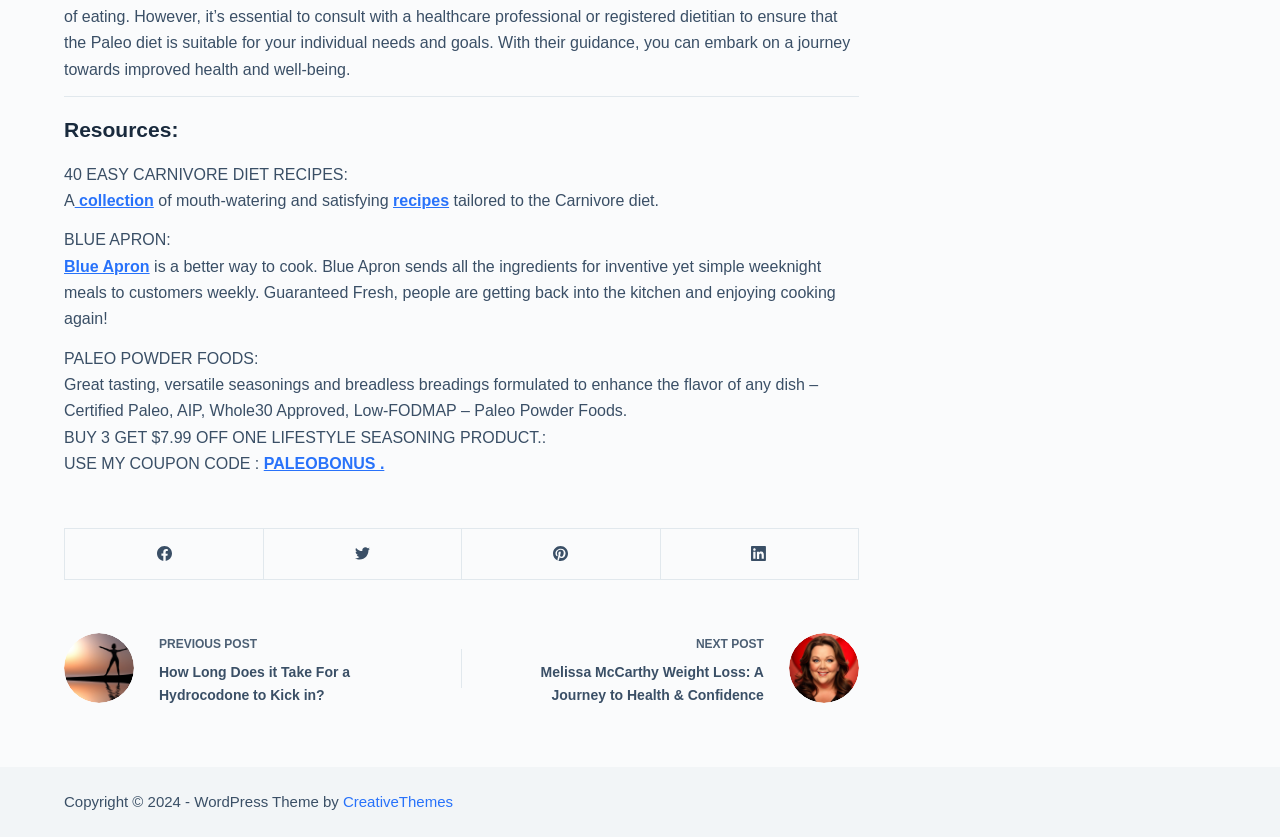Please answer the following question using a single word or phrase: What is the theme of the recipes mentioned?

Carnivore diet